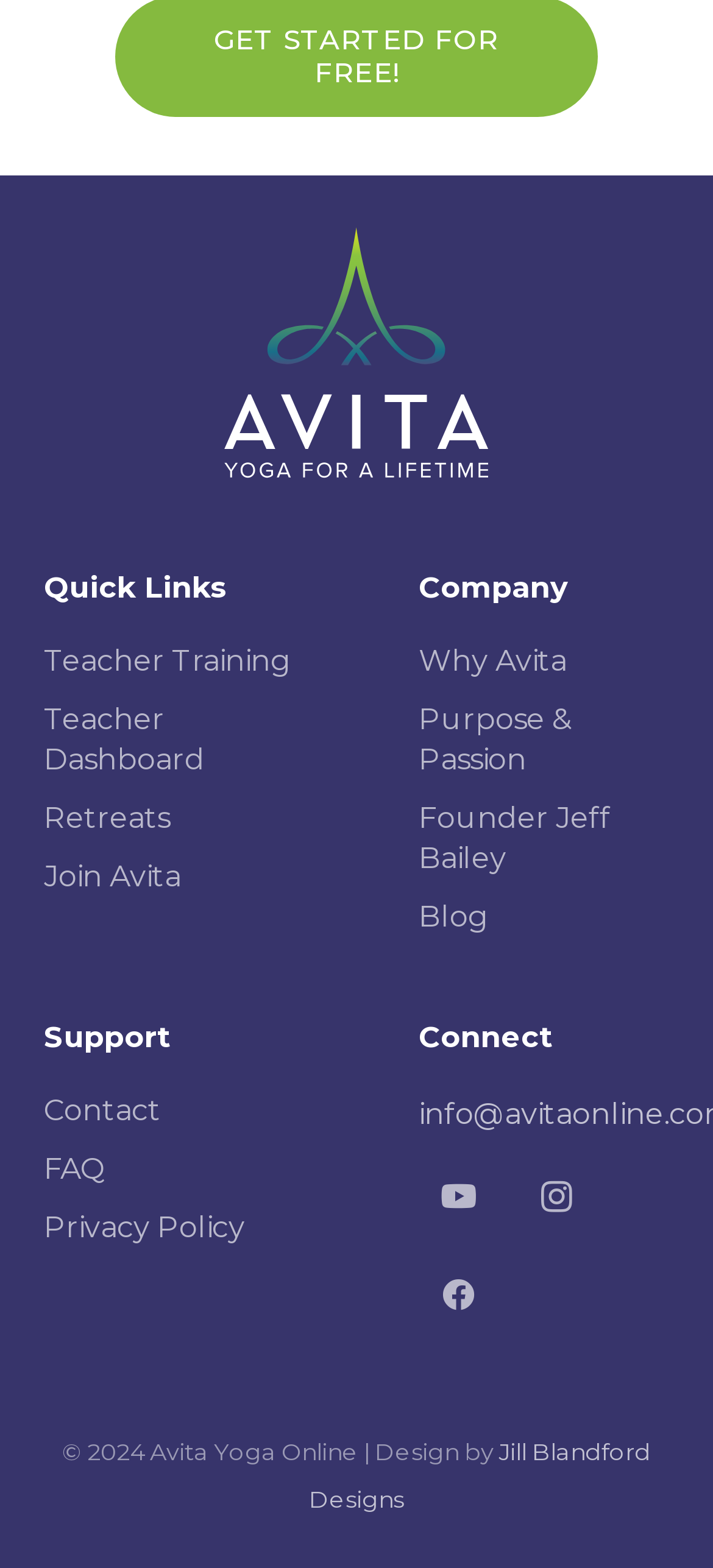Identify the bounding box for the UI element described as: "Retreats". Ensure the coordinates are four float numbers between 0 and 1, formatted as [left, top, right, bottom].

[0.062, 0.51, 0.238, 0.533]